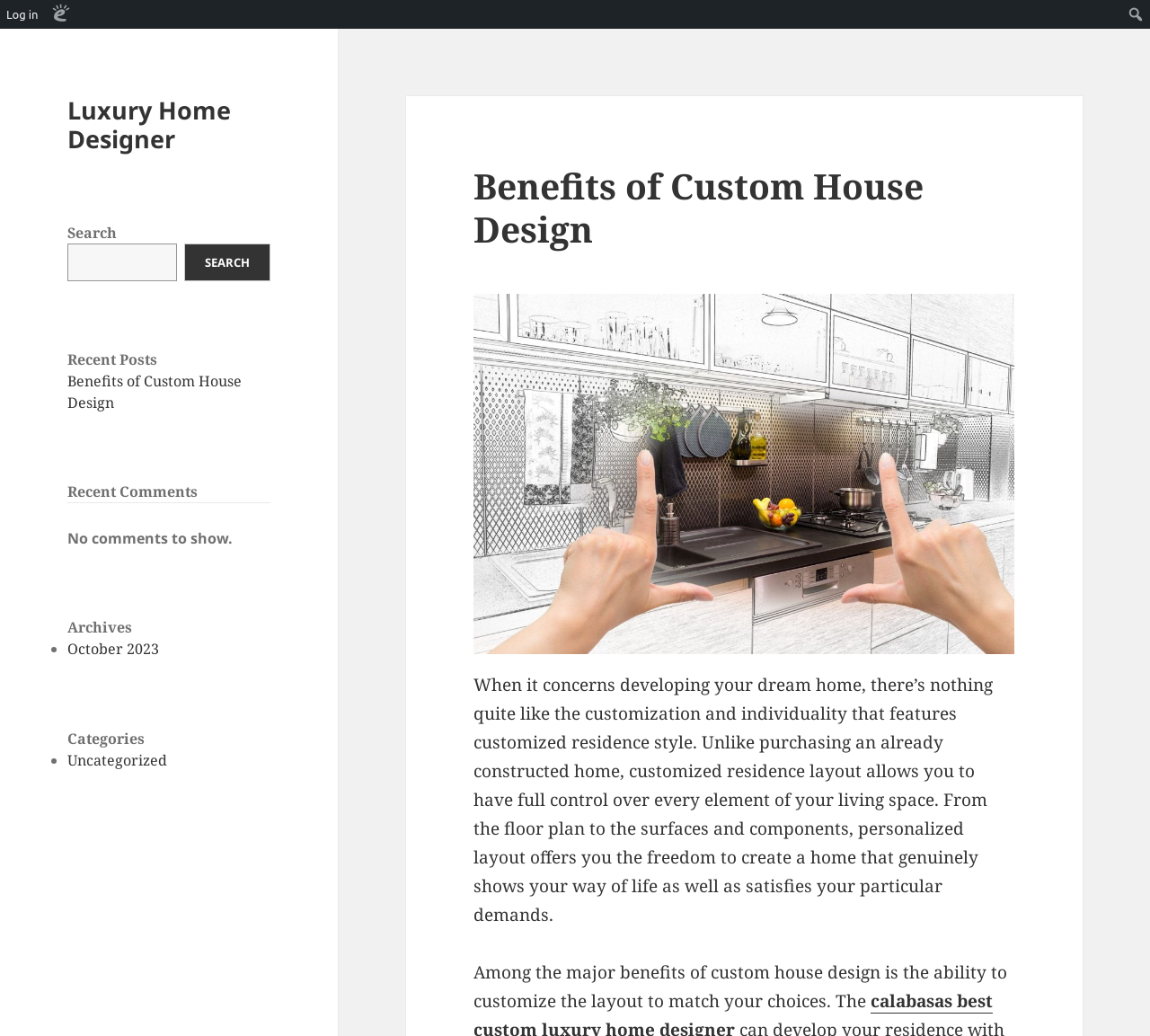Can you provide the bounding box coordinates for the element that should be clicked to implement the instruction: "read recent posts"?

[0.059, 0.358, 0.21, 0.398]